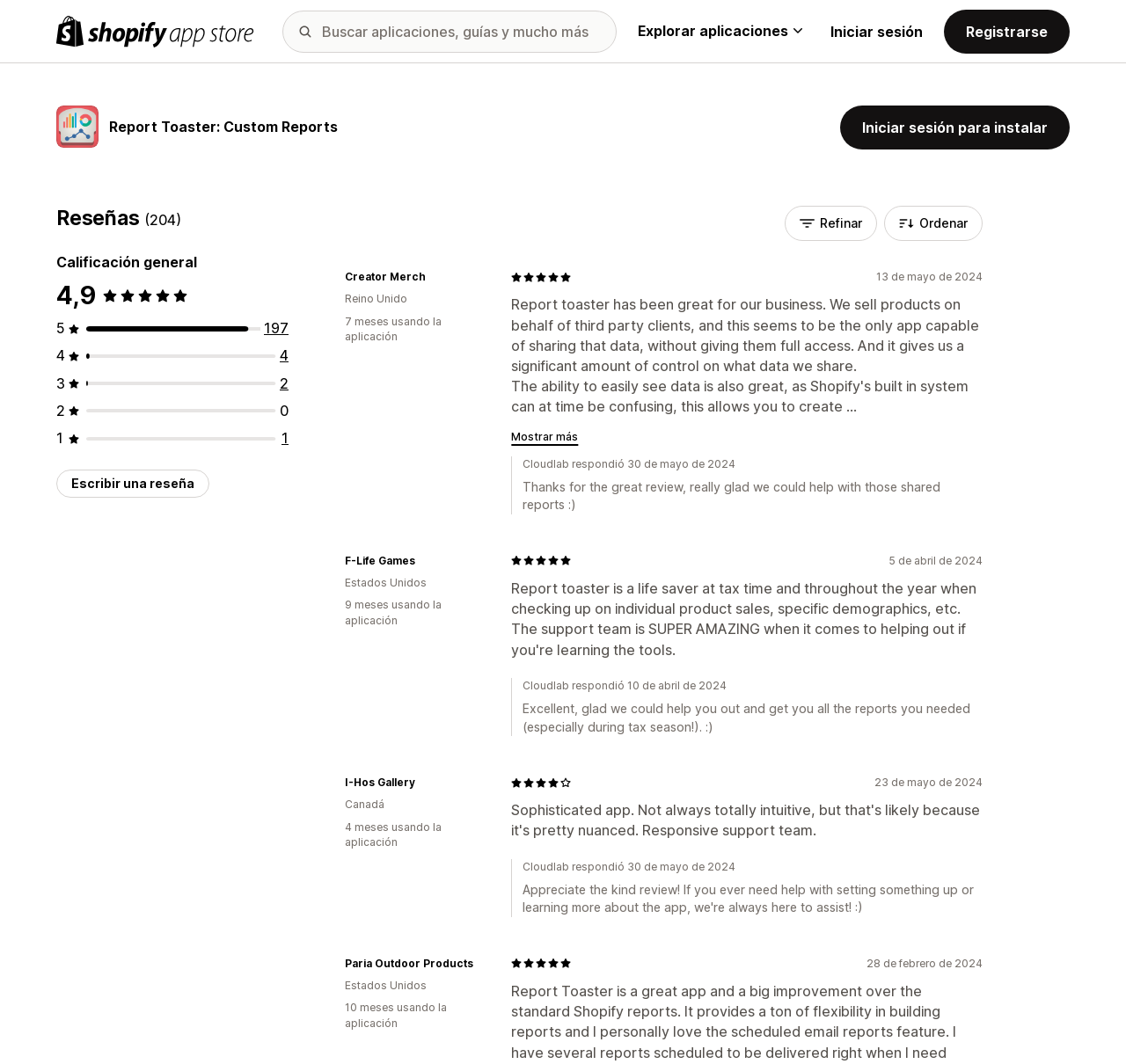Please specify the bounding box coordinates of the clickable section necessary to execute the following command: "Explore applications".

[0.566, 0.02, 0.712, 0.038]